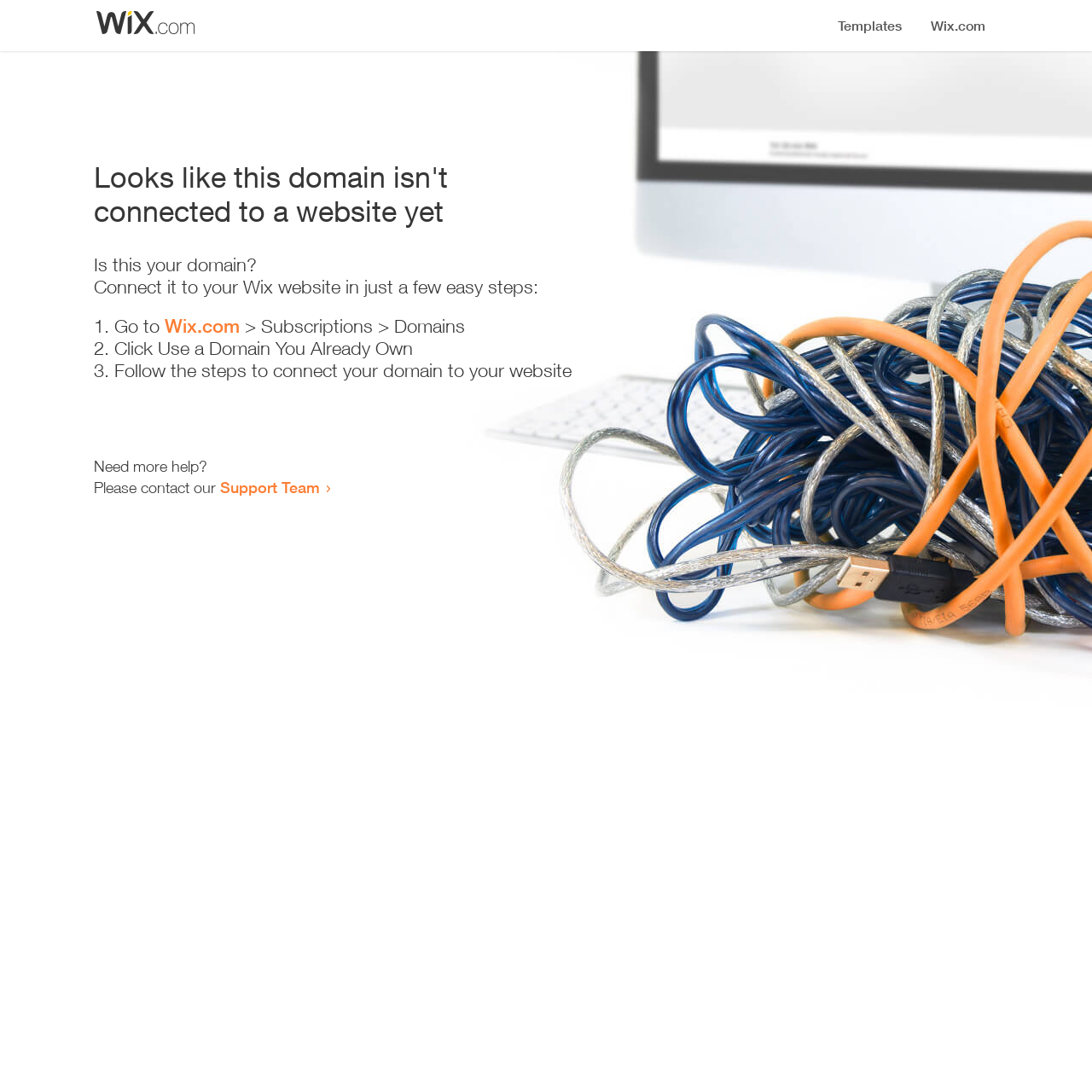Answer succinctly with a single word or phrase:
How many steps are required to connect the domain to a website?

3